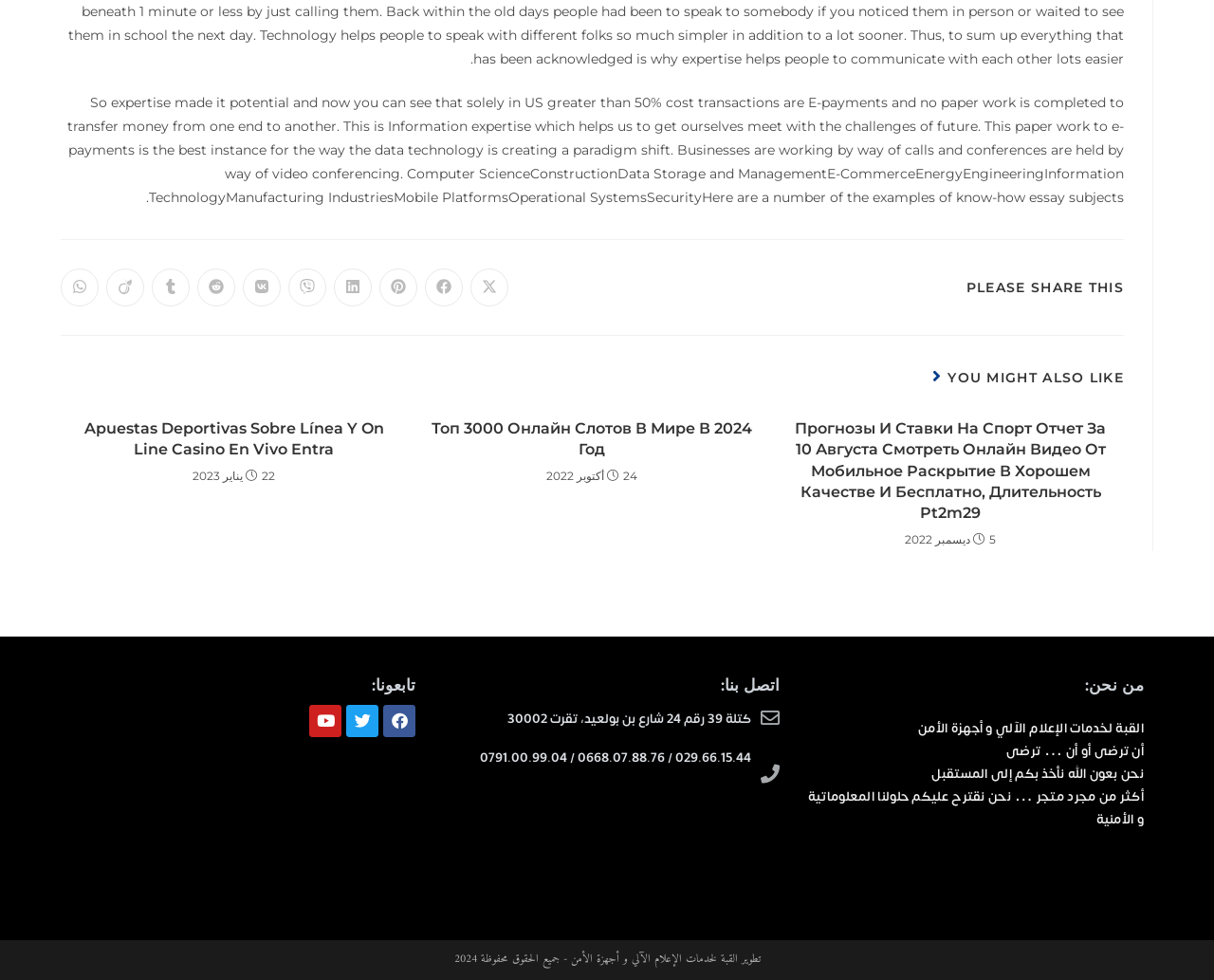What type of articles are listed on the webpage?
Answer with a single word or phrase, using the screenshot for reference.

Technology-related articles